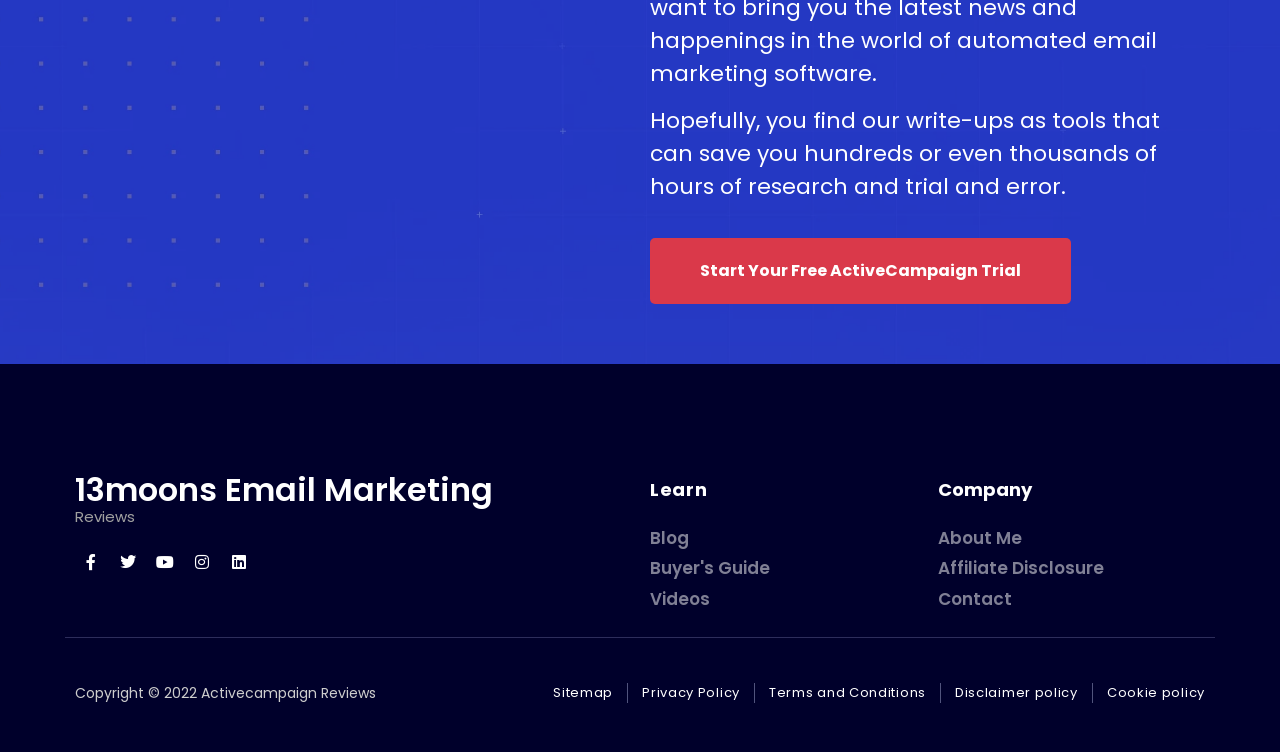Give the bounding box coordinates for the element described by: "About Me".

[0.732, 0.698, 0.938, 0.732]